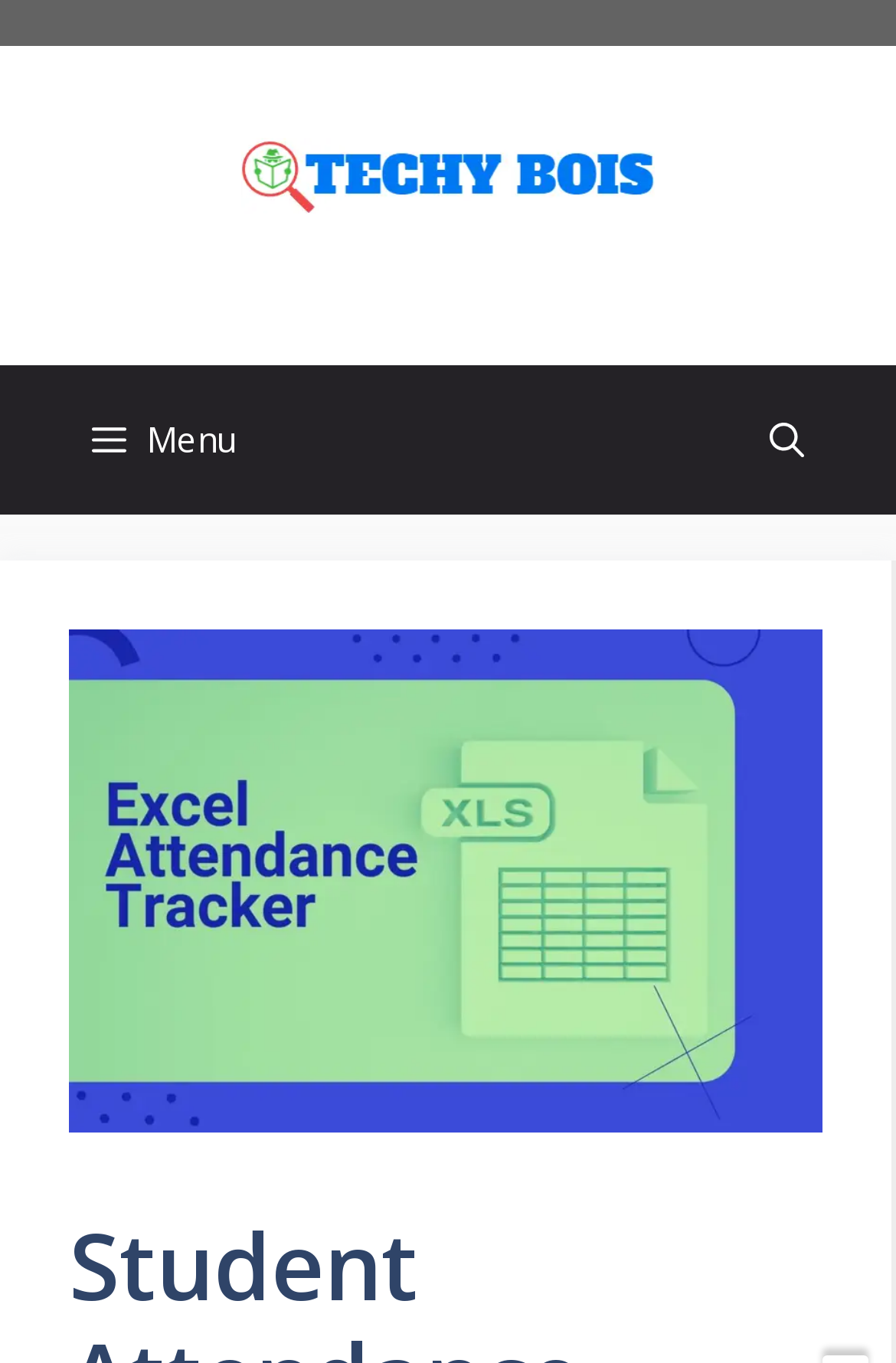Using the provided element description, identify the bounding box coordinates as (top-left x, top-left y, bottom-right x, bottom-right y). Ensure all values are between 0 and 1. Description: alt="Techy Bois"

[0.269, 0.107, 0.731, 0.145]